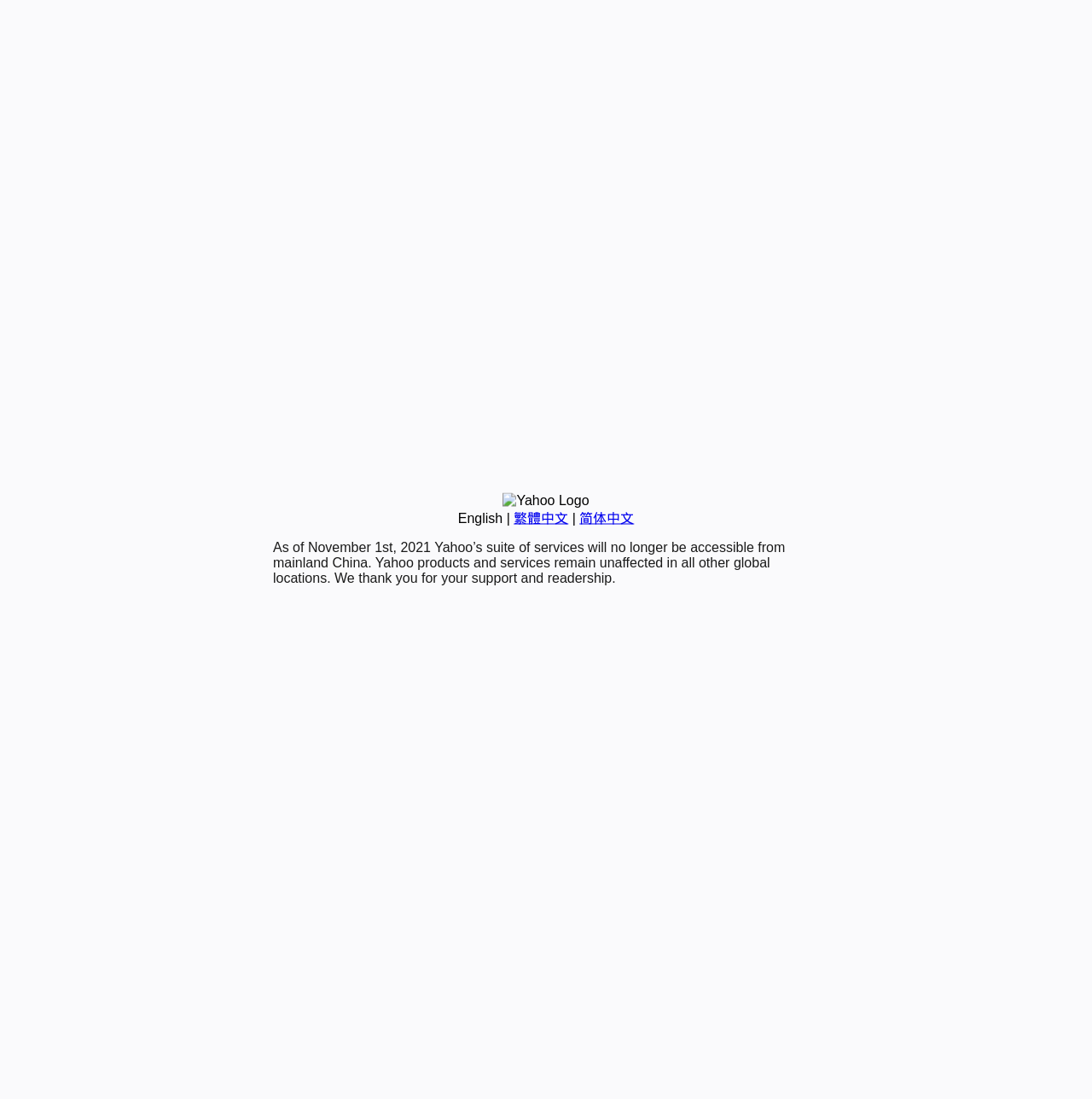Extract the bounding box of the UI element described as: "English".

[0.419, 0.465, 0.46, 0.478]